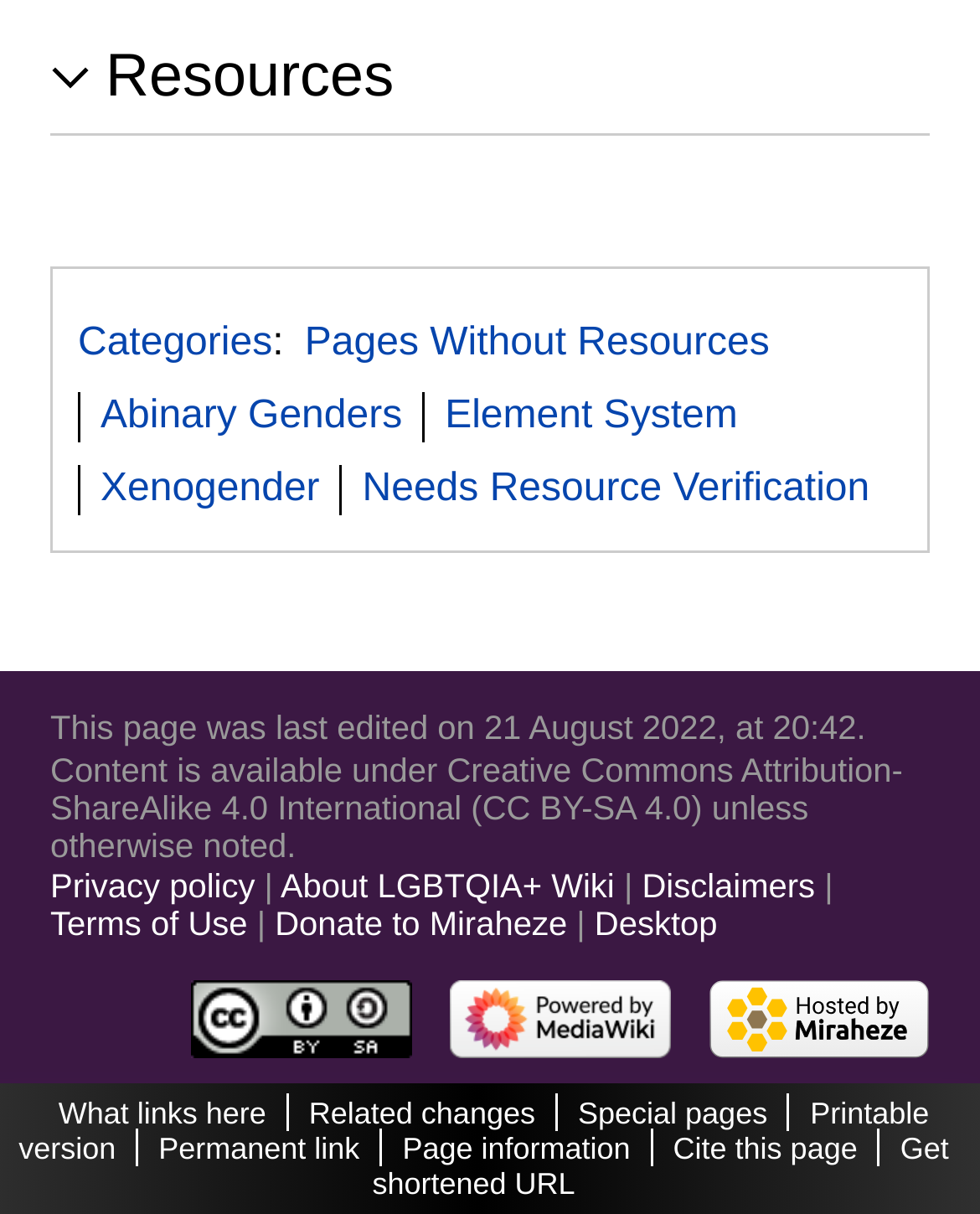Find the bounding box coordinates for the area you need to click to carry out the instruction: "Click on Resources button". The coordinates should be four float numbers between 0 and 1, indicated as [left, top, right, bottom].

[0.108, 0.027, 0.402, 0.102]